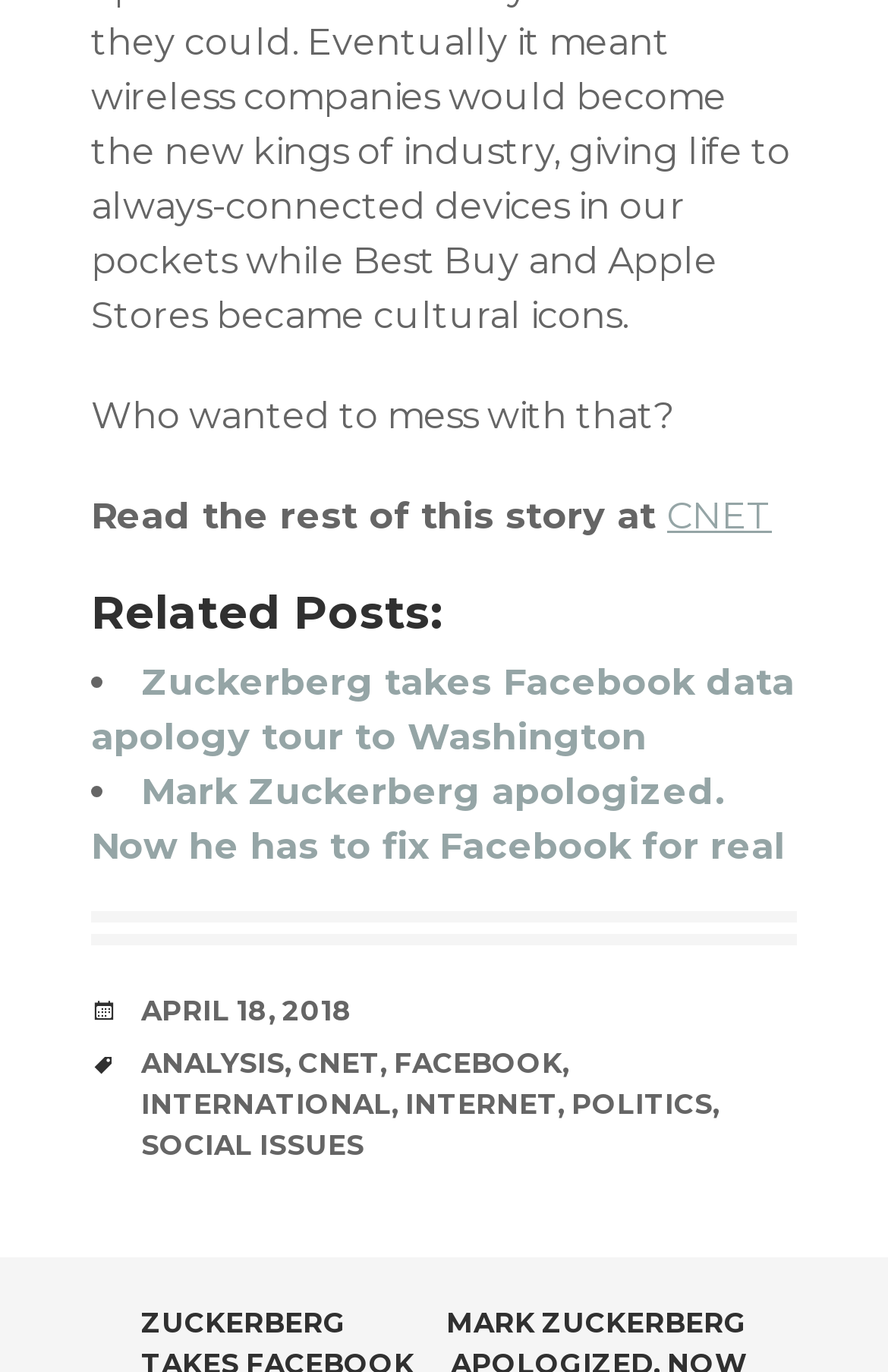Determine the bounding box coordinates of the clickable element to complete this instruction: "Read the rest of this story". Provide the coordinates in the format of four float numbers between 0 and 1, [left, top, right, bottom].

[0.751, 0.36, 0.869, 0.391]